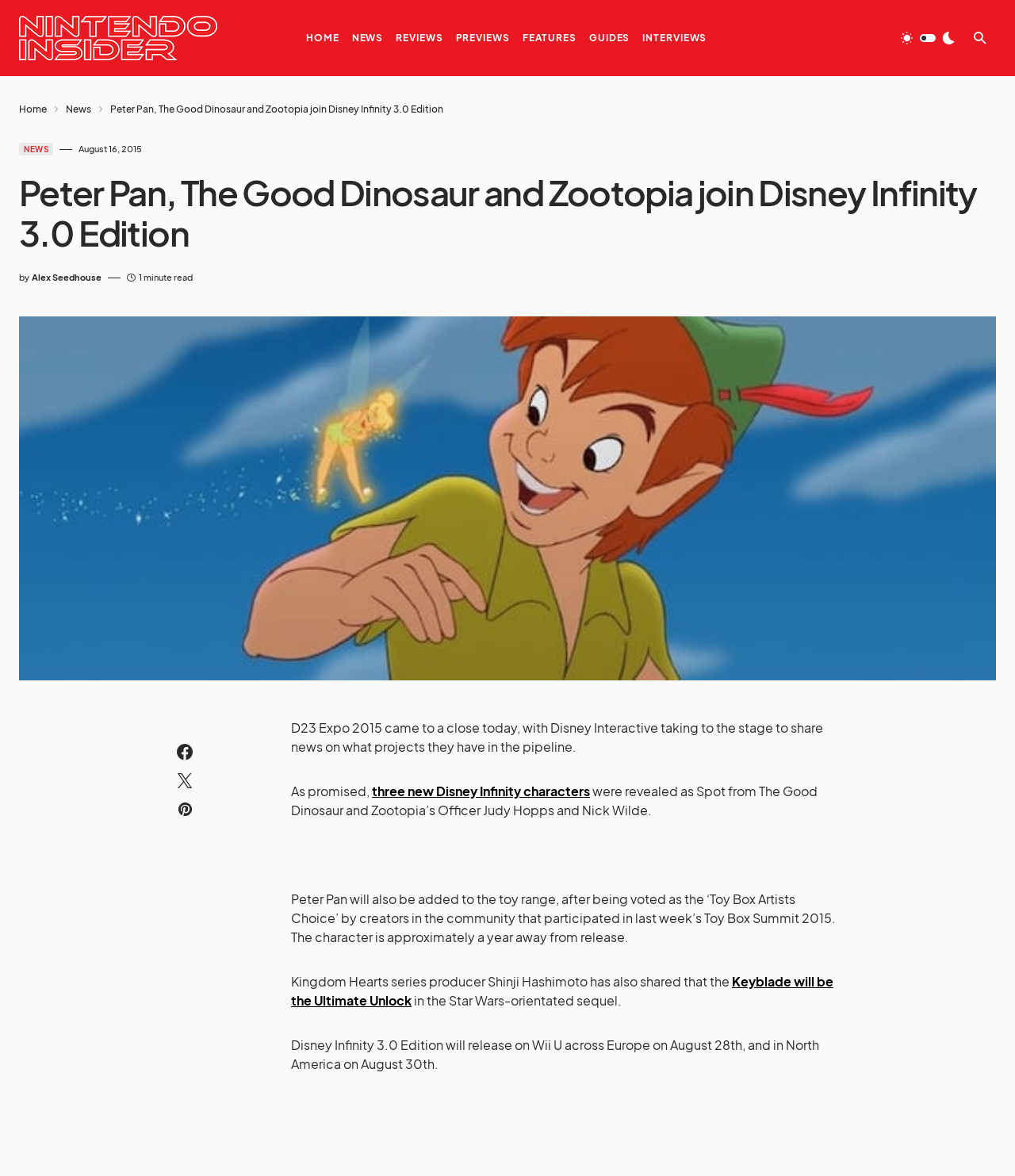Answer this question in one word or a short phrase: What is the name of the event where Disney Interactive shared news on their projects?

D23 Expo 2015